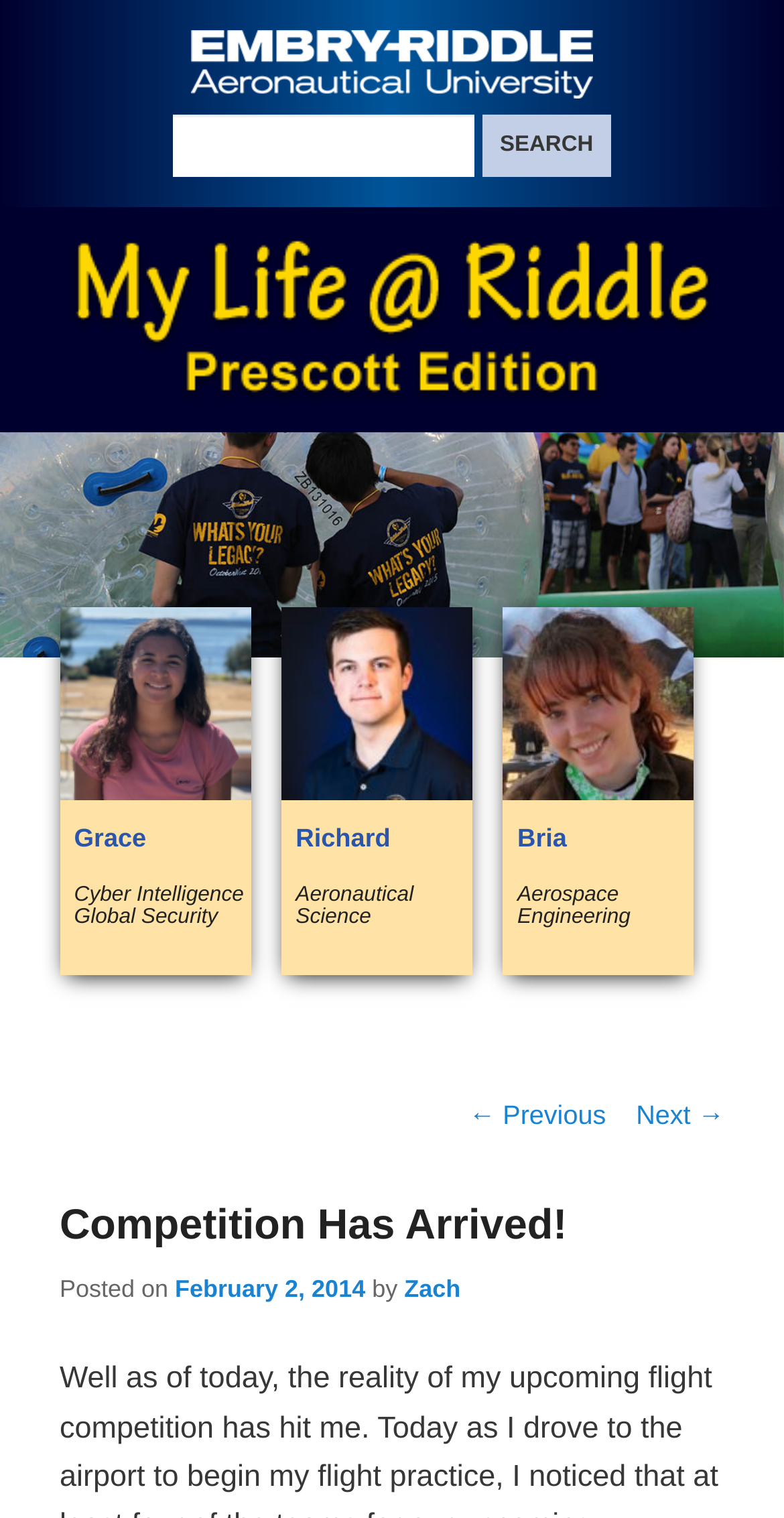Determine the bounding box coordinates of the clickable region to carry out the instruction: "Read Zach's post".

[0.516, 0.839, 0.587, 0.858]